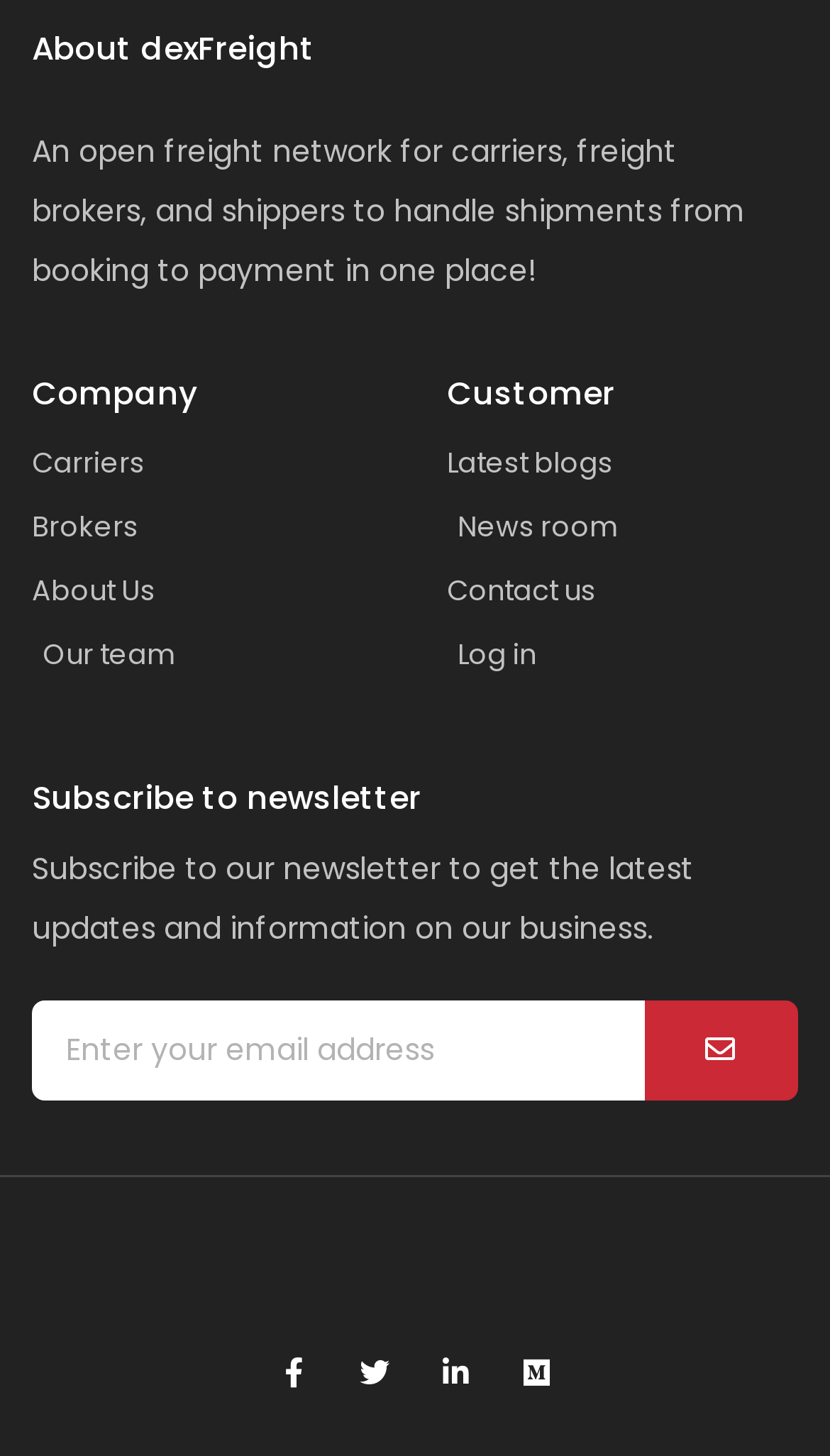Give a short answer to this question using one word or a phrase:
What is the text of the first static text element?

About dexFreight